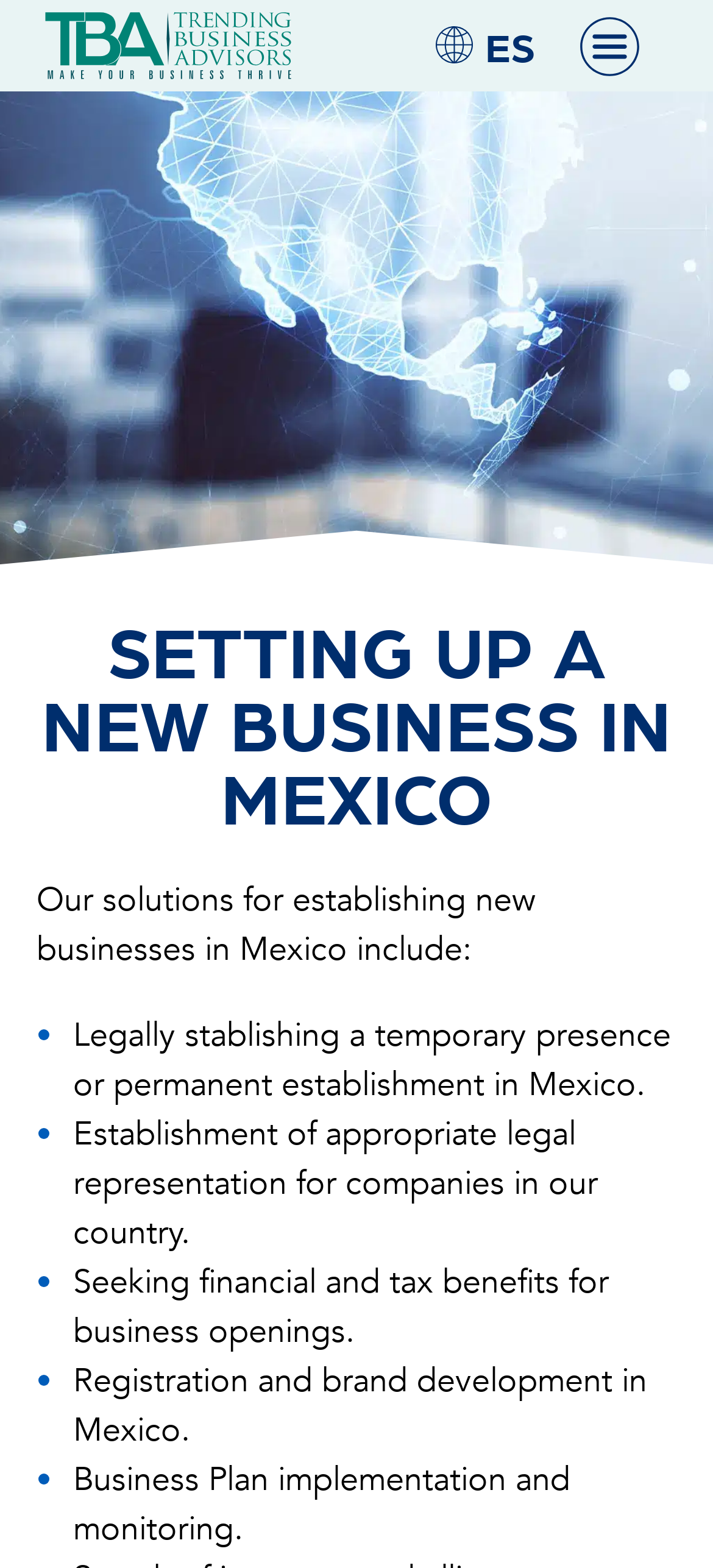What is the purpose of the 'Menu Toggle' button?
Please provide a comprehensive answer to the question based on the webpage screenshot.

The 'Menu Toggle' button is located in the top-right corner of the webpage, and its purpose is to open the menu when clicked. This is evident from the button's description, which mentions that it can be opened using the Enter or Space key, and closed using the Escape key.